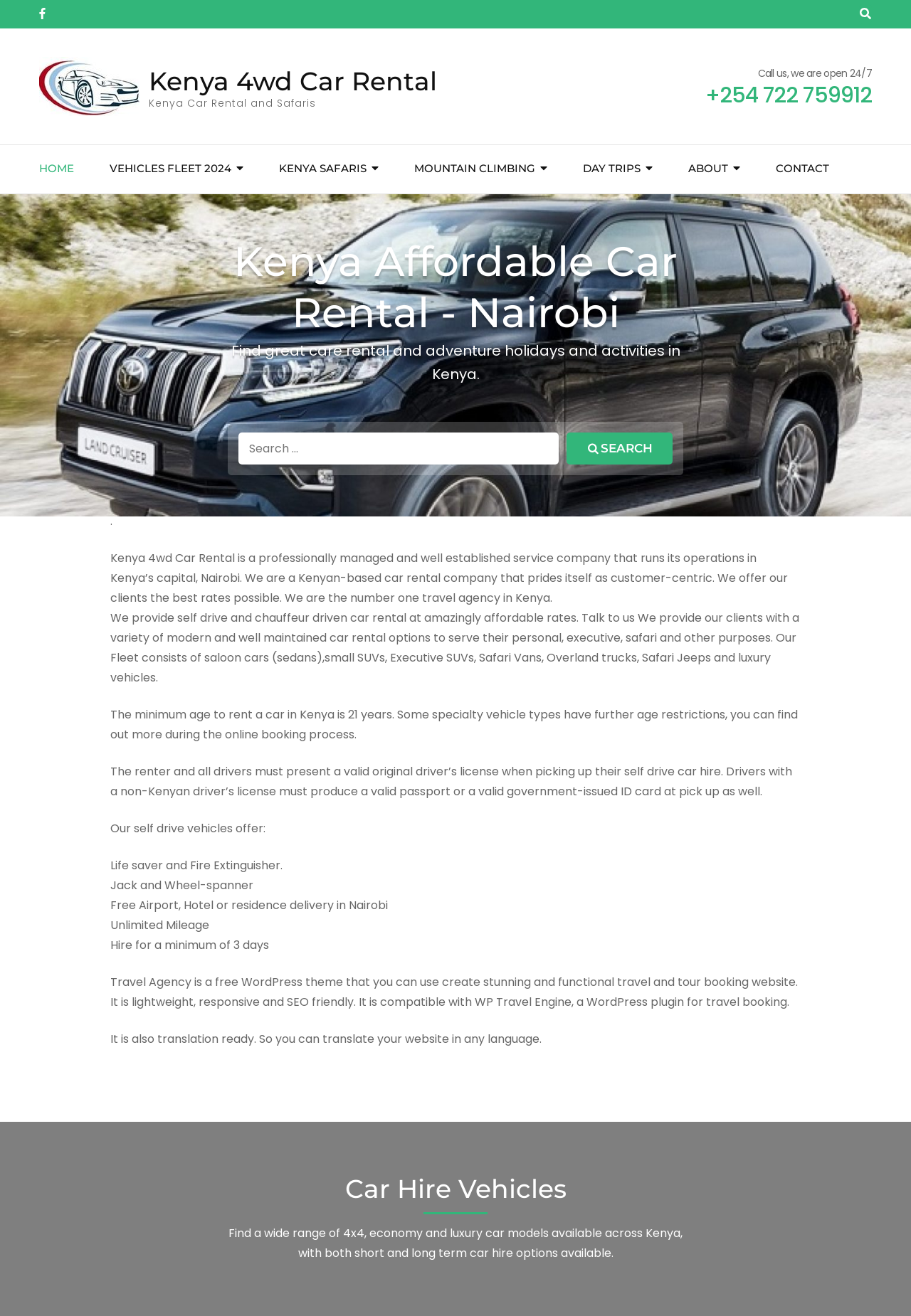Identify the bounding box coordinates for the region to click in order to carry out this instruction: "Click on the 'About' link". Provide the coordinates using four float numbers between 0 and 1, formatted as [left, top, right, bottom].

None